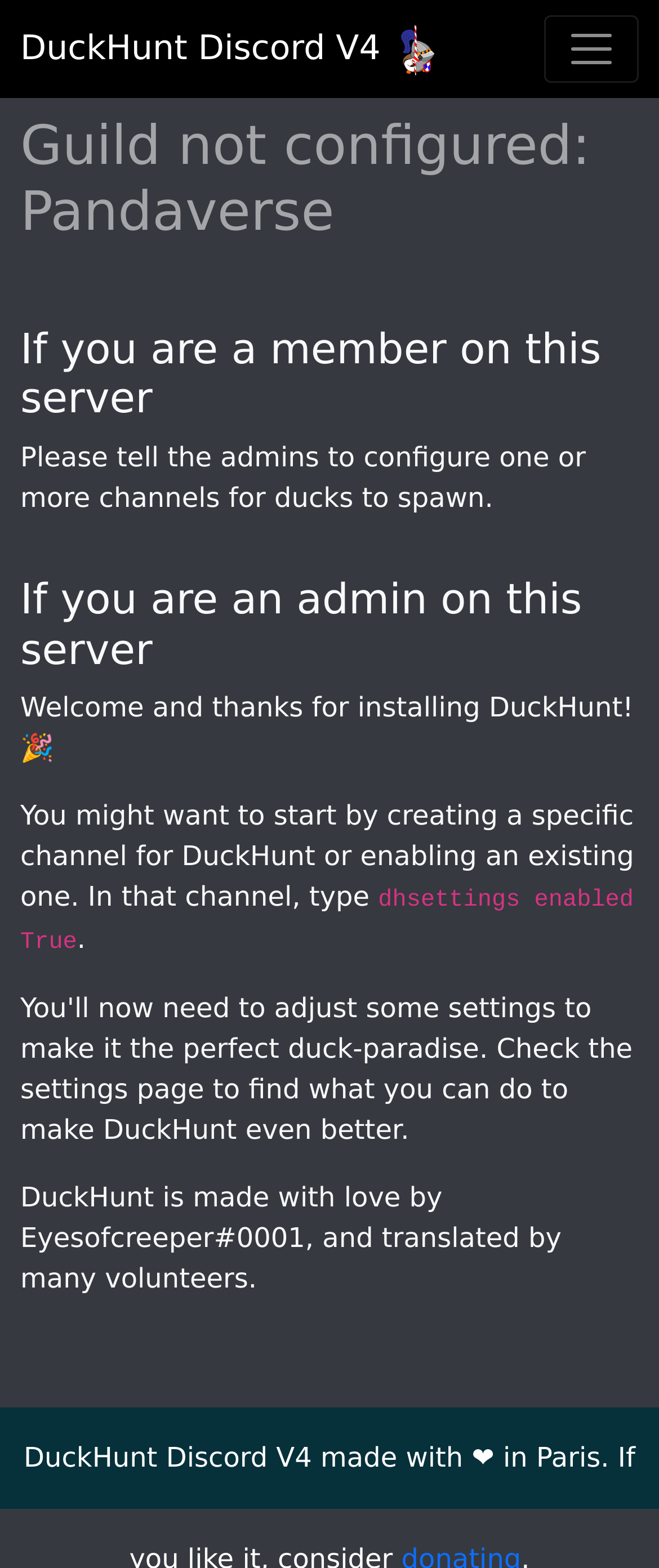Locate the bounding box of the UI element based on this description: "DuckHunt Discord V4". Provide four float numbers between 0 and 1 as [left, top, right, bottom].

[0.031, 0.009, 0.671, 0.053]